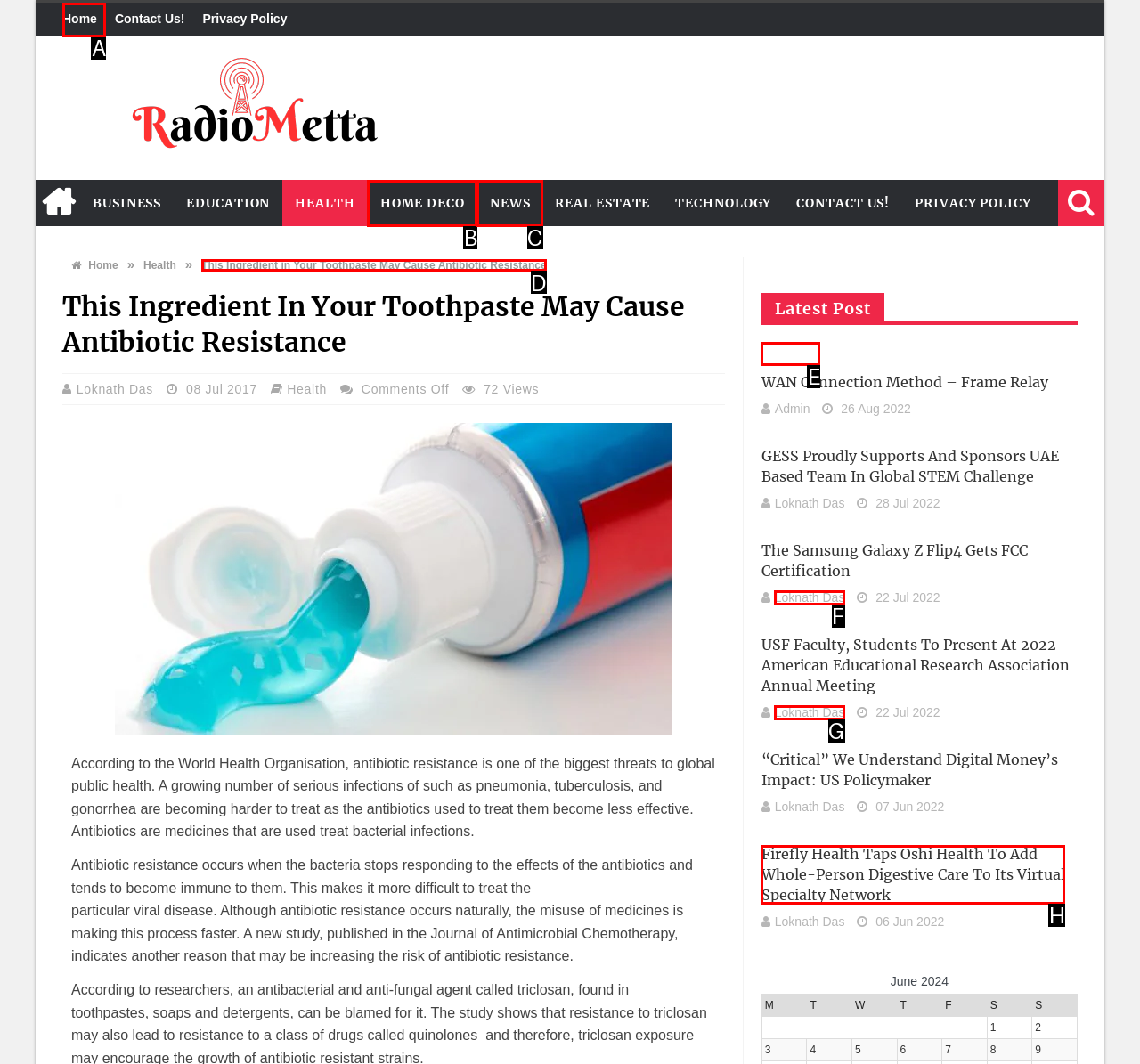Select the letter of the option that should be clicked to achieve the specified task: Read the article 'This Ingredient in Your Toothpaste May Cause Antibiotic Resistance'. Respond with just the letter.

D